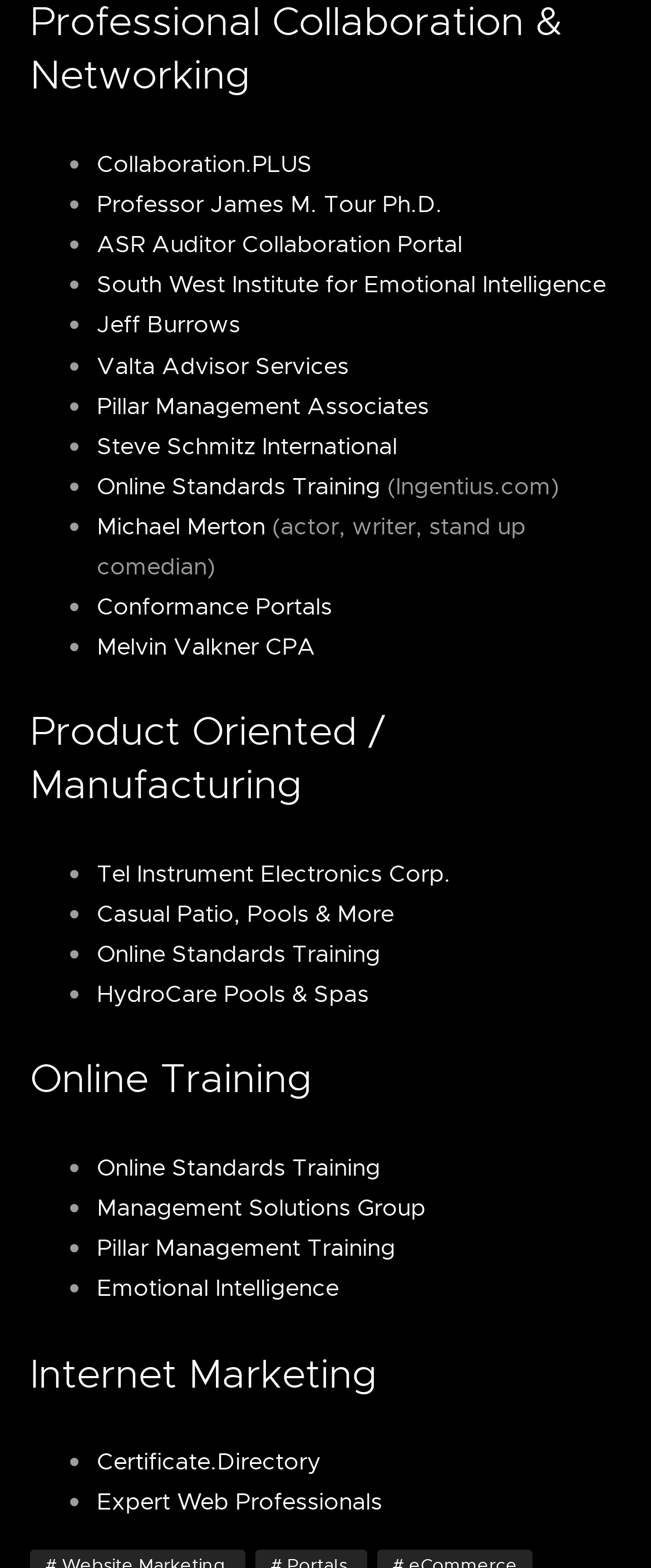Locate the bounding box of the user interface element based on this description: "Professor James M. Tour Ph.D.".

[0.149, 0.121, 0.679, 0.14]